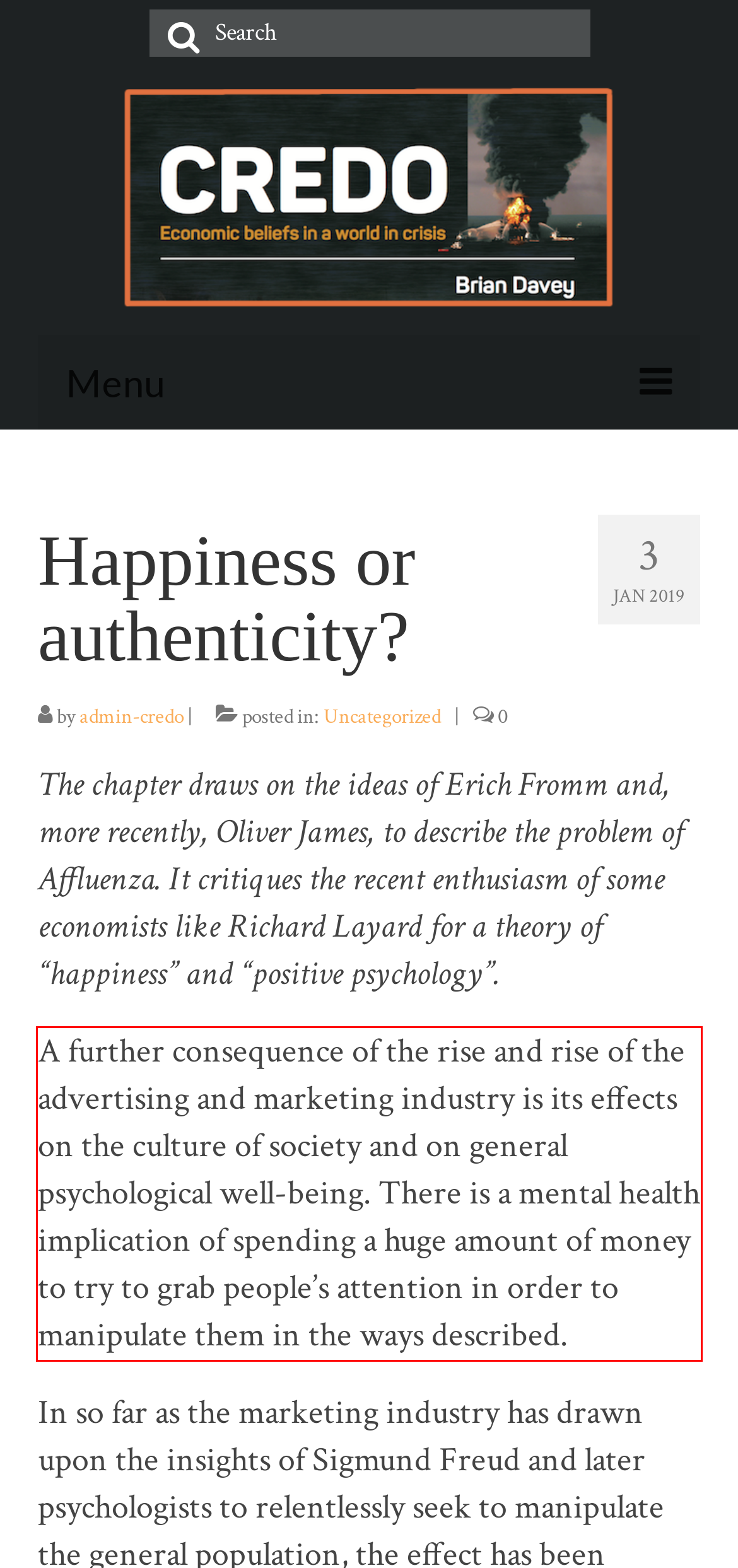Given a webpage screenshot, identify the text inside the red bounding box using OCR and extract it.

A further consequence of the rise and rise of the advertising and marketing industry is its effects on the culture of society and on general psychological well-being. There is a mental health implication of spending a huge amount of money to try to grab people’s attention in order to manipulate them in the ways described.